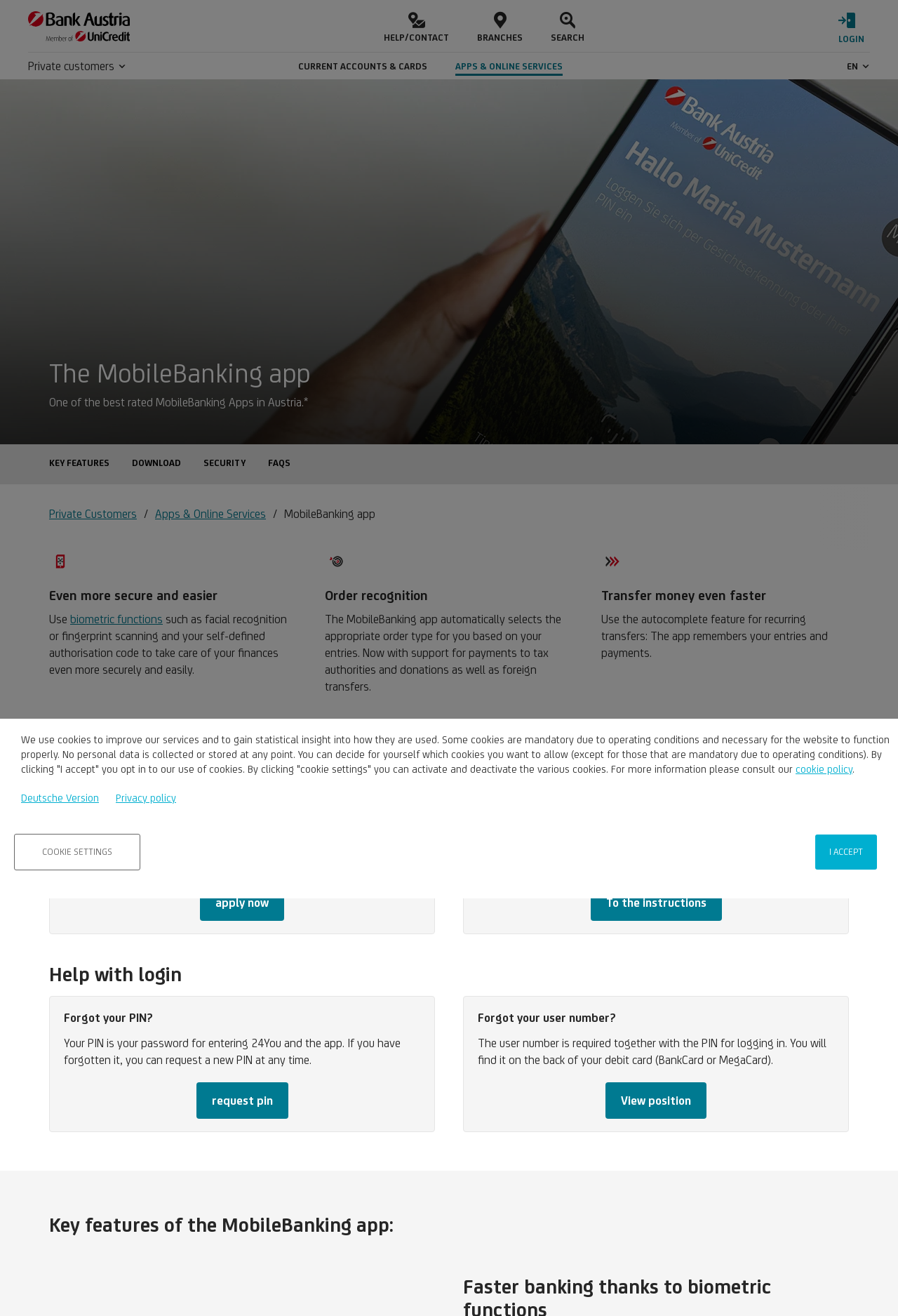Please locate the bounding box coordinates of the element that needs to be clicked to achieve the following instruction: "Click the Bank Austria Logo". The coordinates should be four float numbers between 0 and 1, i.e., [left, top, right, bottom].

[0.031, 0.008, 0.145, 0.034]